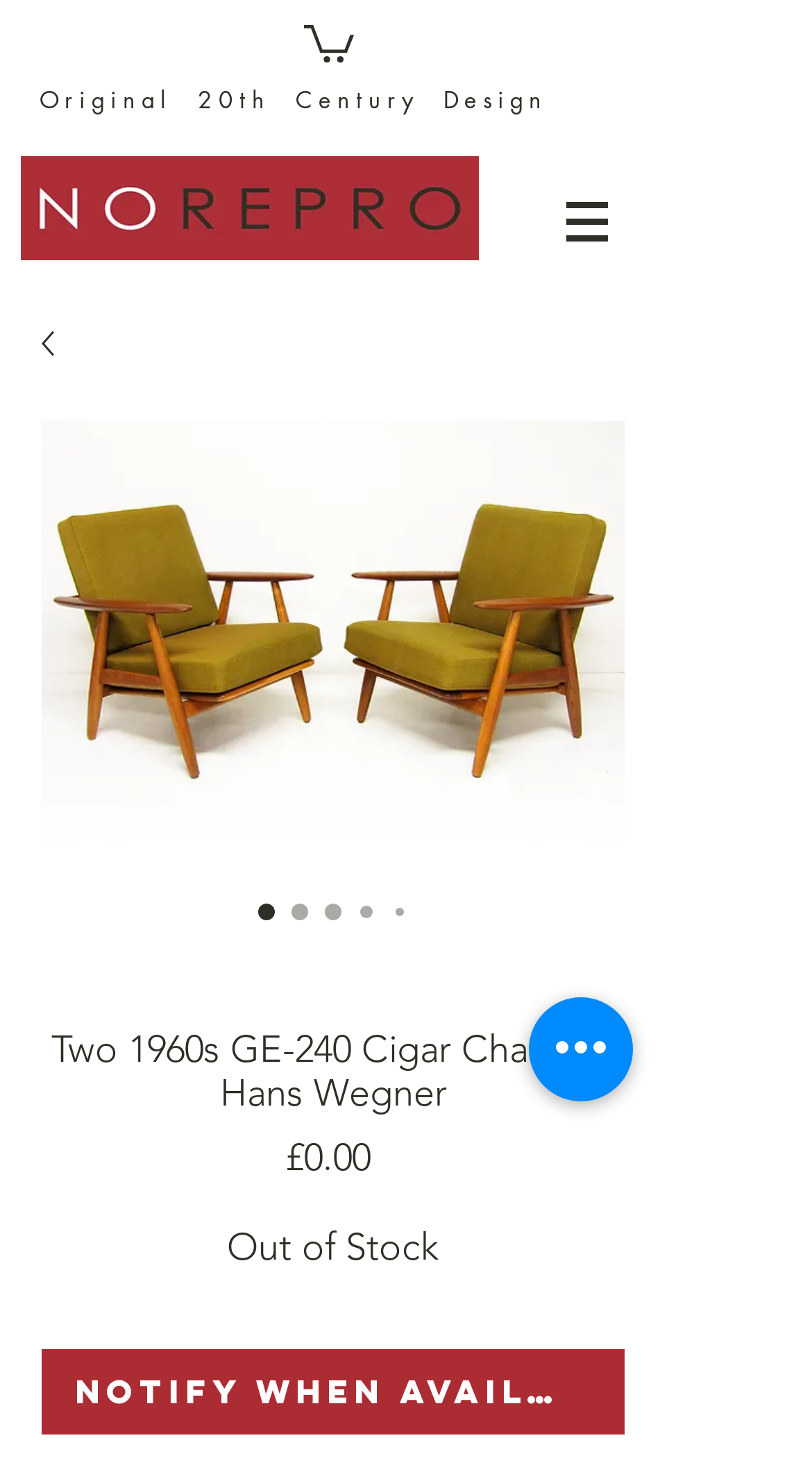What is the material of the chairs?
Refer to the image and answer the question using a single word or phrase.

Teak and oak